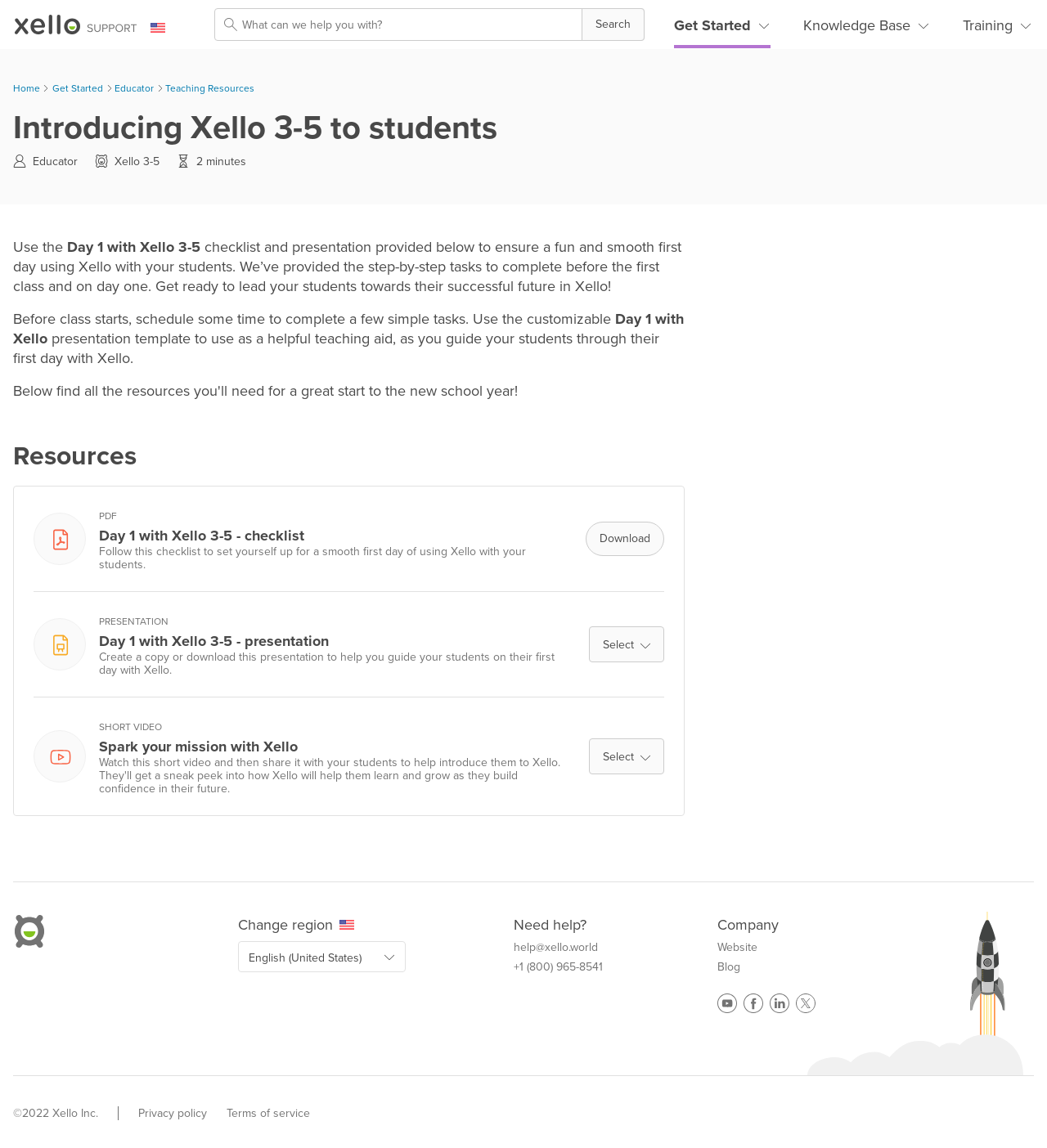Can you find the bounding box coordinates for the element that needs to be clicked to execute this instruction: "Change the language"? The coordinates should be given as four float numbers between 0 and 1, i.e., [left, top, right, bottom].

[0.137, 0.013, 0.184, 0.035]